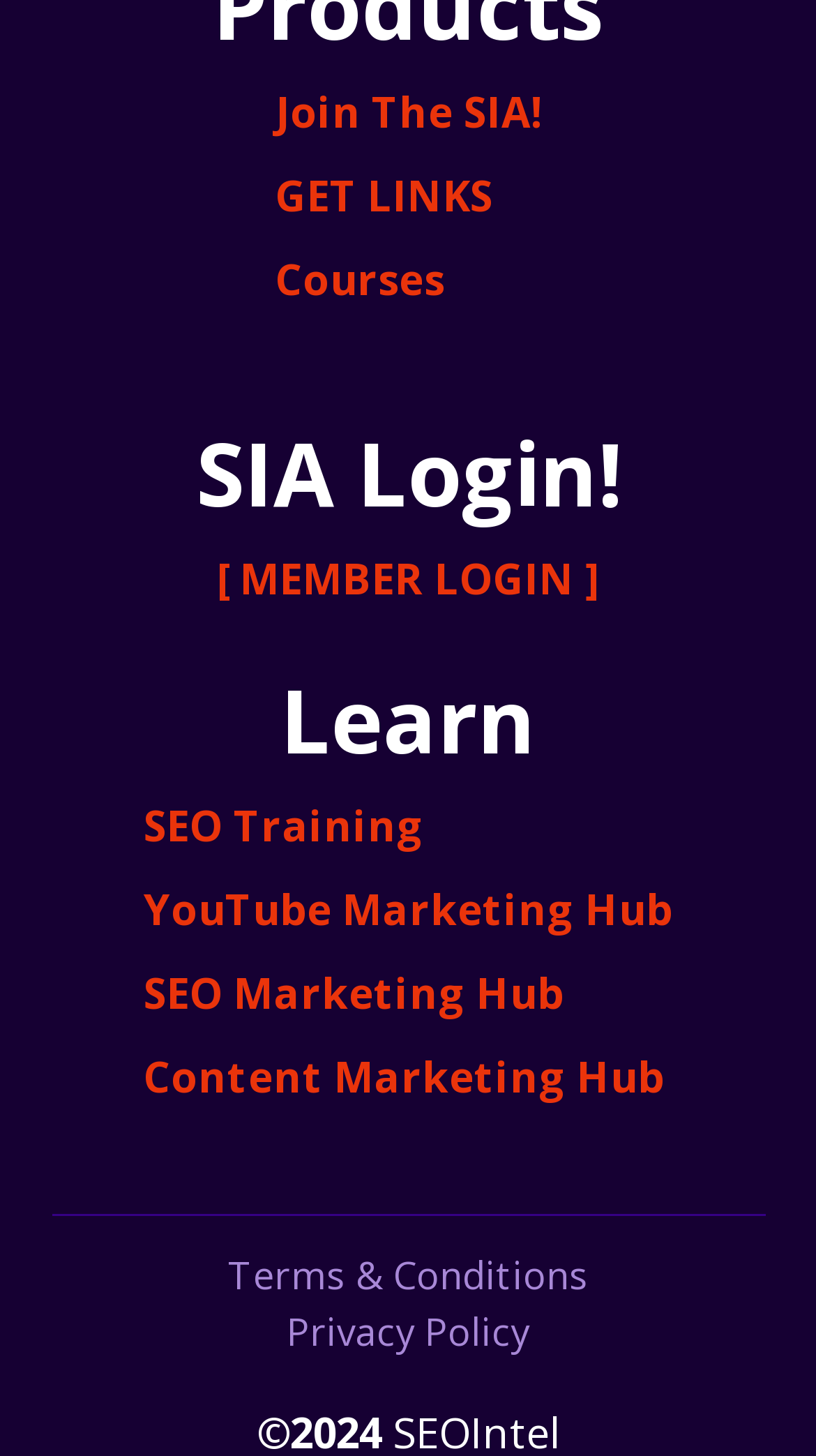Please identify the bounding box coordinates of the clickable region that I should interact with to perform the following instruction: "click on Join The SIA!". The coordinates should be expressed as four float numbers between 0 and 1, i.e., [left, top, right, bottom].

[0.337, 0.049, 0.663, 0.106]